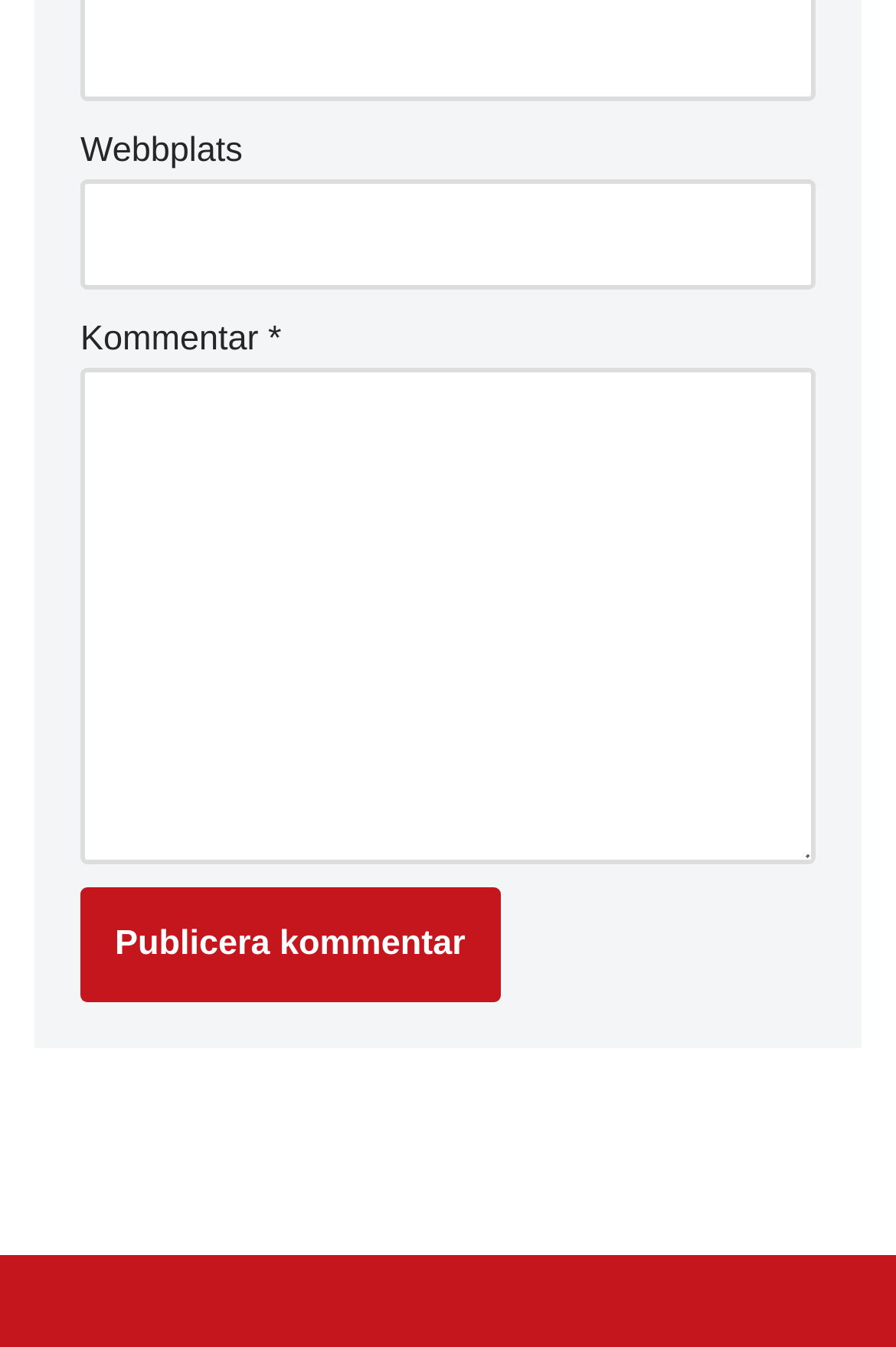What platform is powering this website?
Please craft a detailed and exhaustive response to the question.

The footer of the webpage has a link to 'WordPress', which is a popular content management system, indicating that it is powering this website.